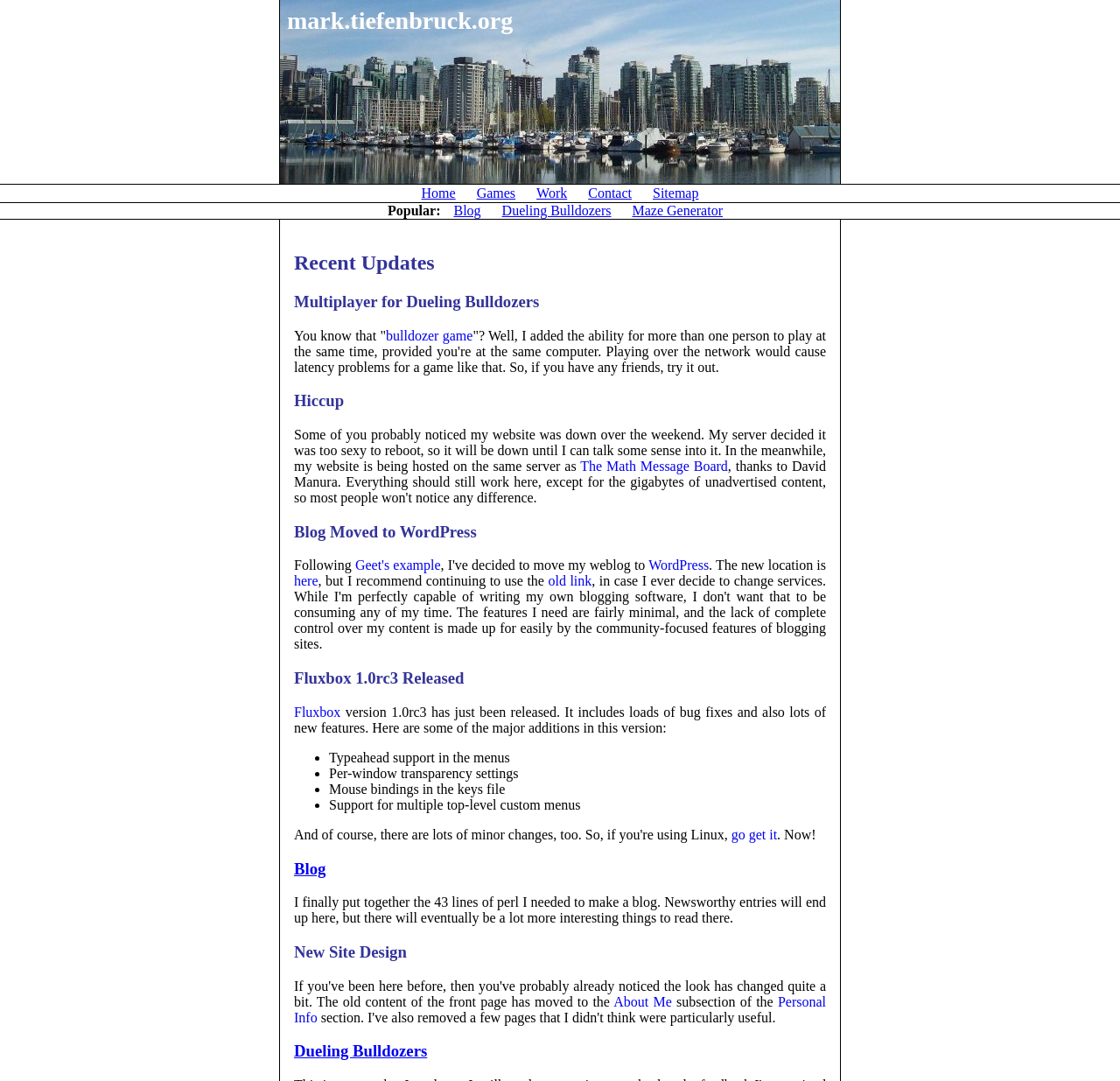Provide a short answer to the following question with just one word or phrase: What is the name of the website?

Mark Tiefenbruck's website